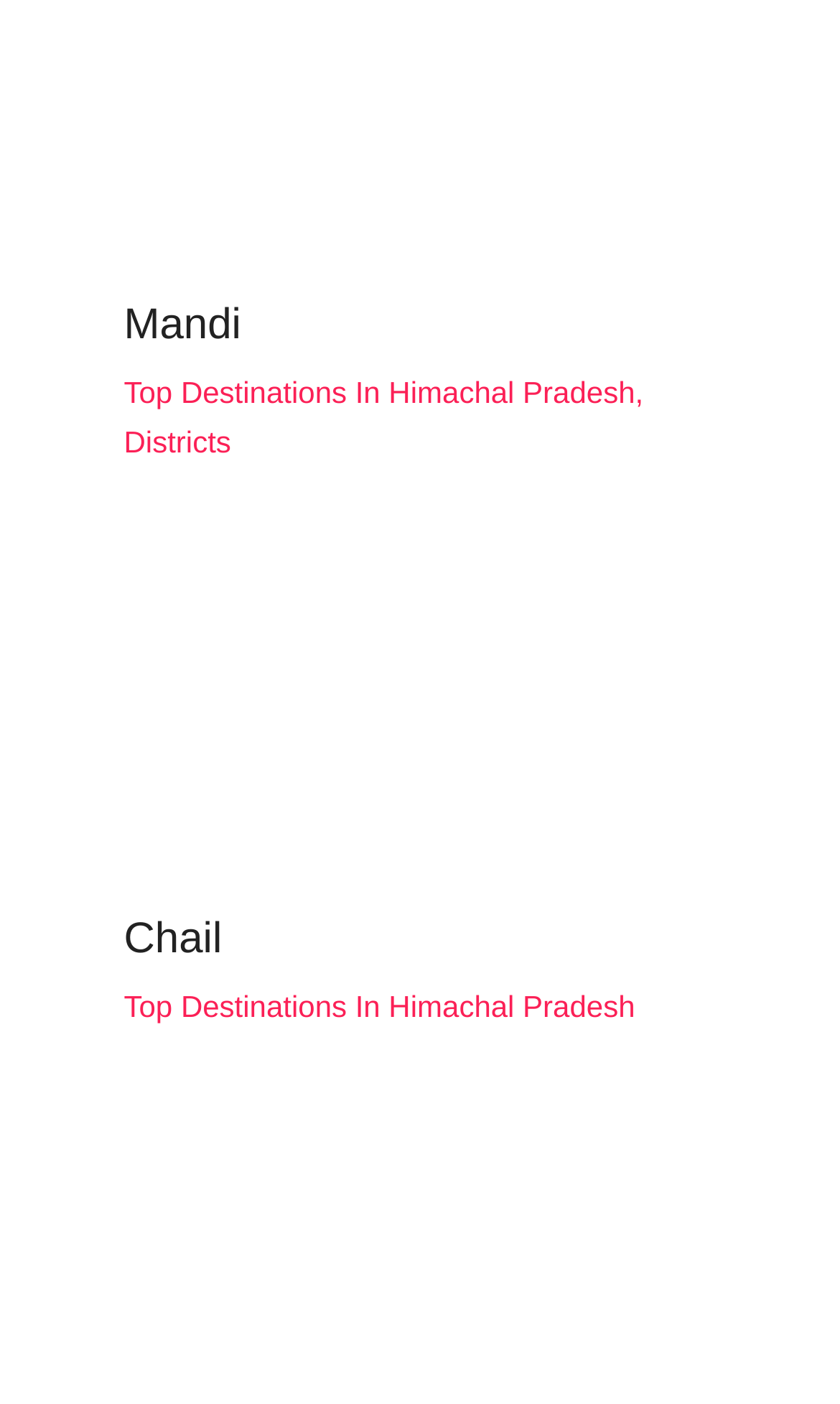Using details from the image, please answer the following question comprehensively:
How many destinations are listed?

By analyzing the webpage structure, I found two sections with headings 'Mandi' and 'Chail', which are likely to be destinations. Each section has a link to 'Read more about' the destination, and an image associated with it. Therefore, I conclude that there are two destinations listed on this webpage.